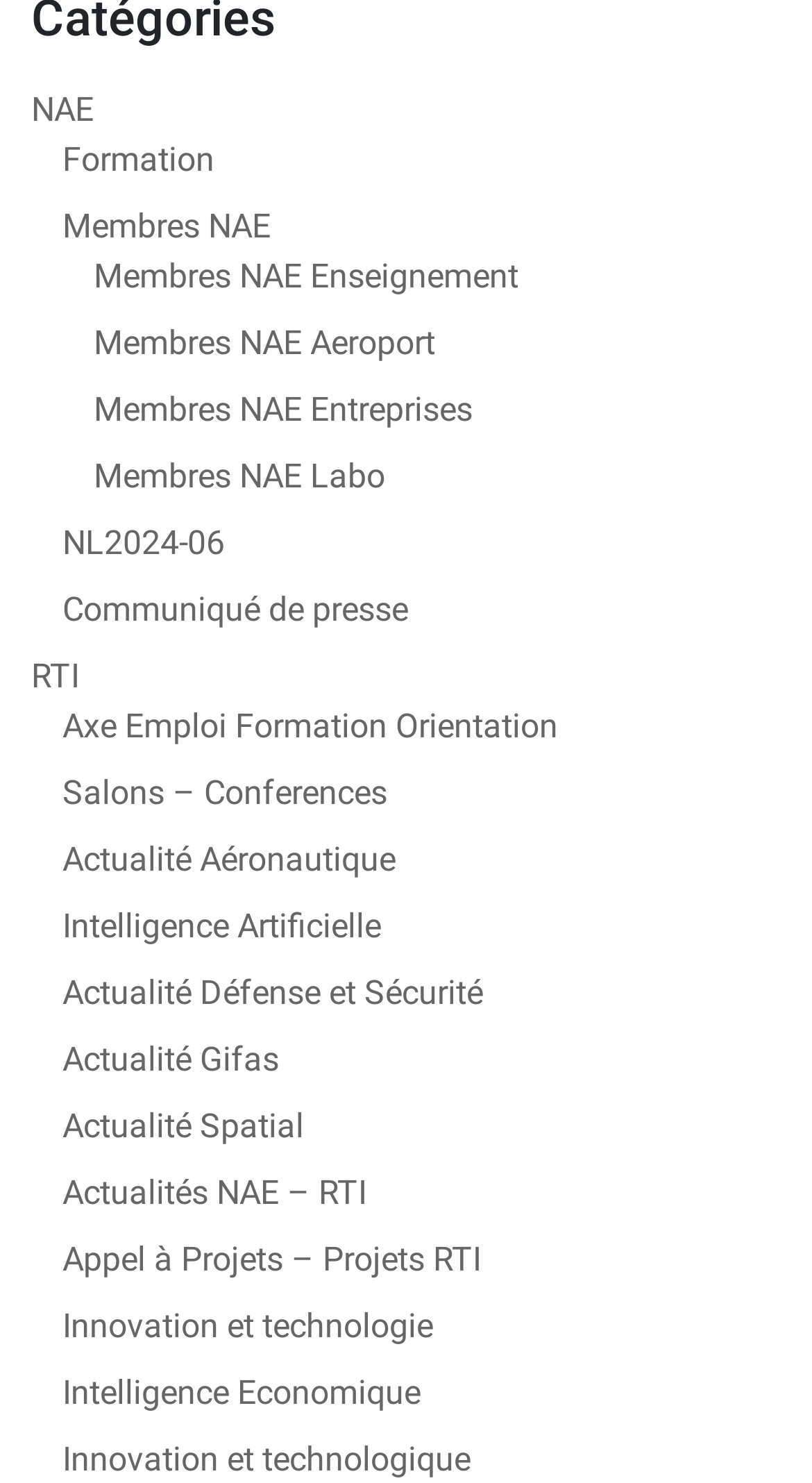Determine the bounding box coordinates for the clickable element required to fulfill the instruction: "Provide feedback". Provide the coordinates as four float numbers between 0 and 1, i.e., [left, top, right, bottom].

None